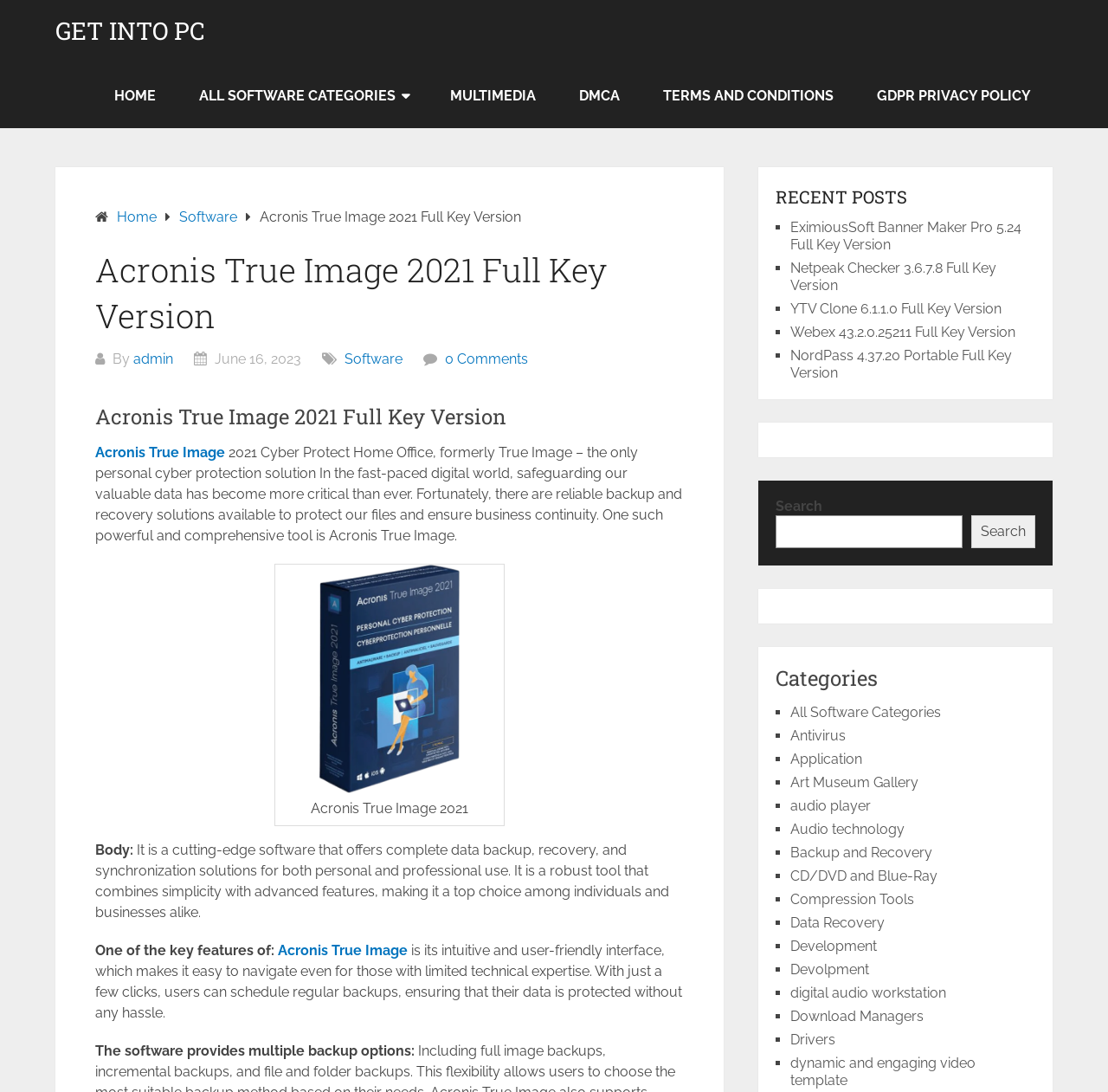Determine the main headline of the webpage and provide its text.

Acronis True Image 2021 Full Key Version